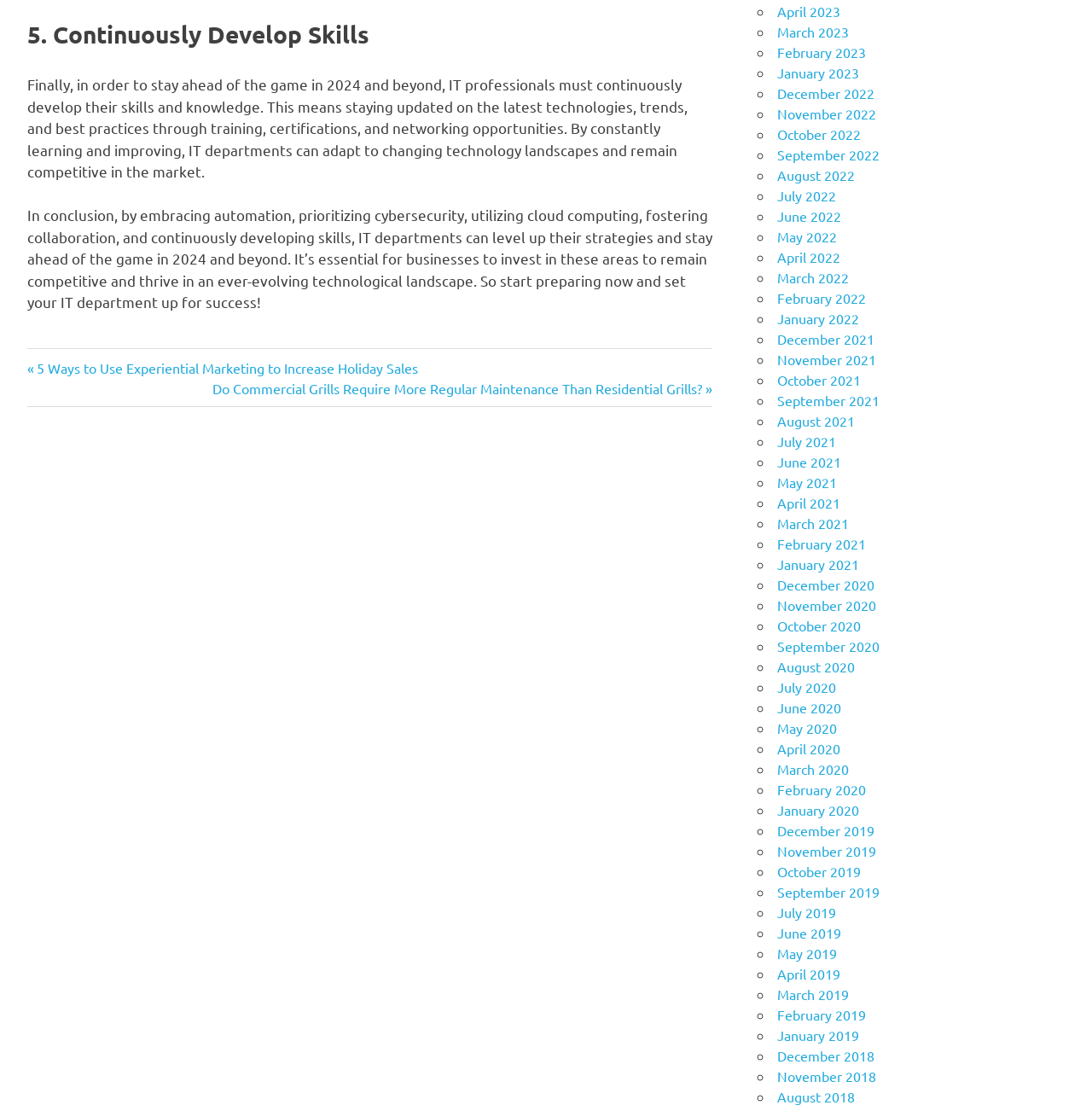What is the main topic of the article?
Using the image as a reference, give an elaborate response to the question.

Based on the content of the article, it appears to be discussing strategies for IT departments to stay ahead in 2024 and beyond, including embracing automation, prioritizing cybersecurity, utilizing cloud computing, fostering collaboration, and continuously developing skills.